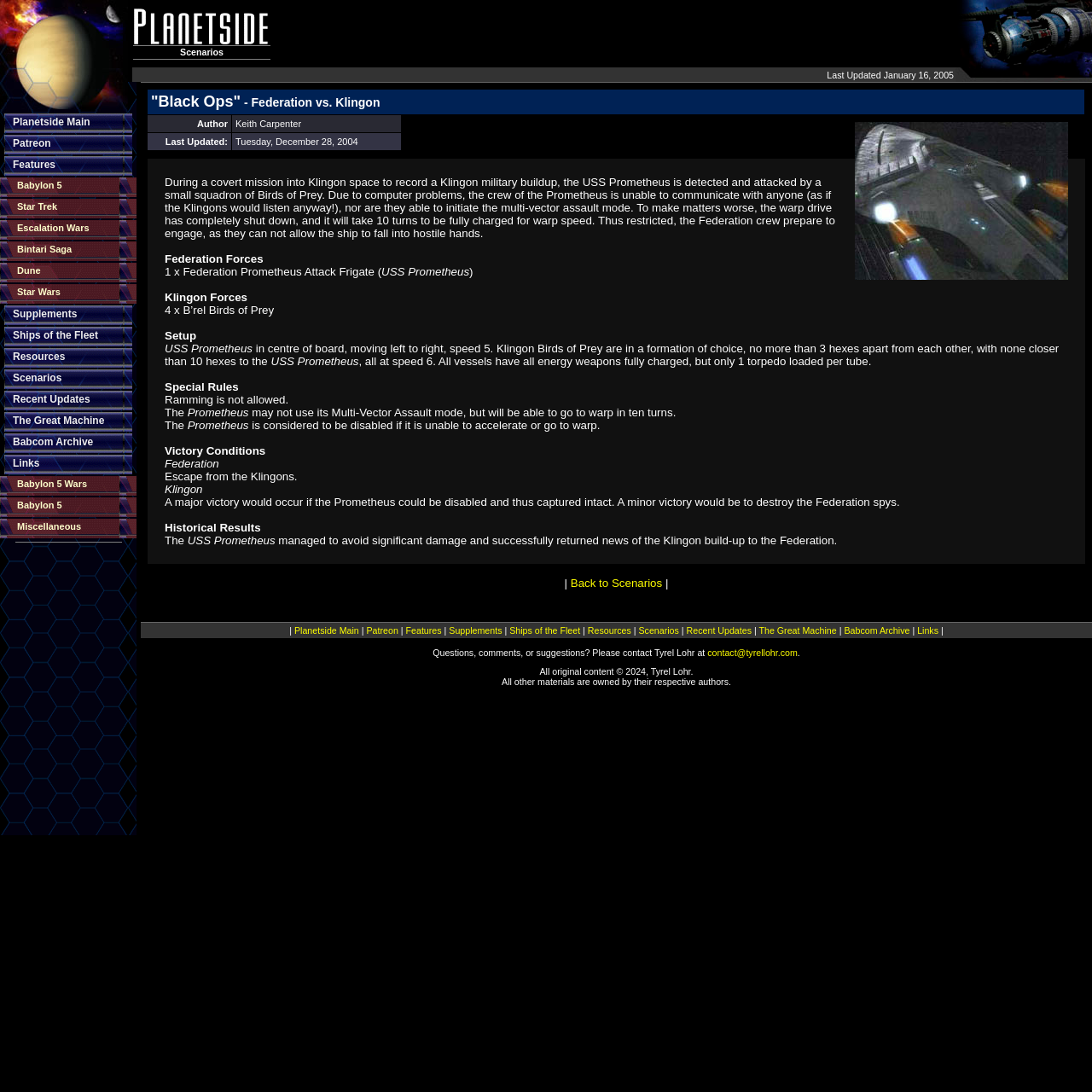Locate the bounding box coordinates of the element you need to click to accomplish the task described by this instruction: "visit the 'Babylon 5 Wars' page".

[0.016, 0.438, 0.08, 0.448]